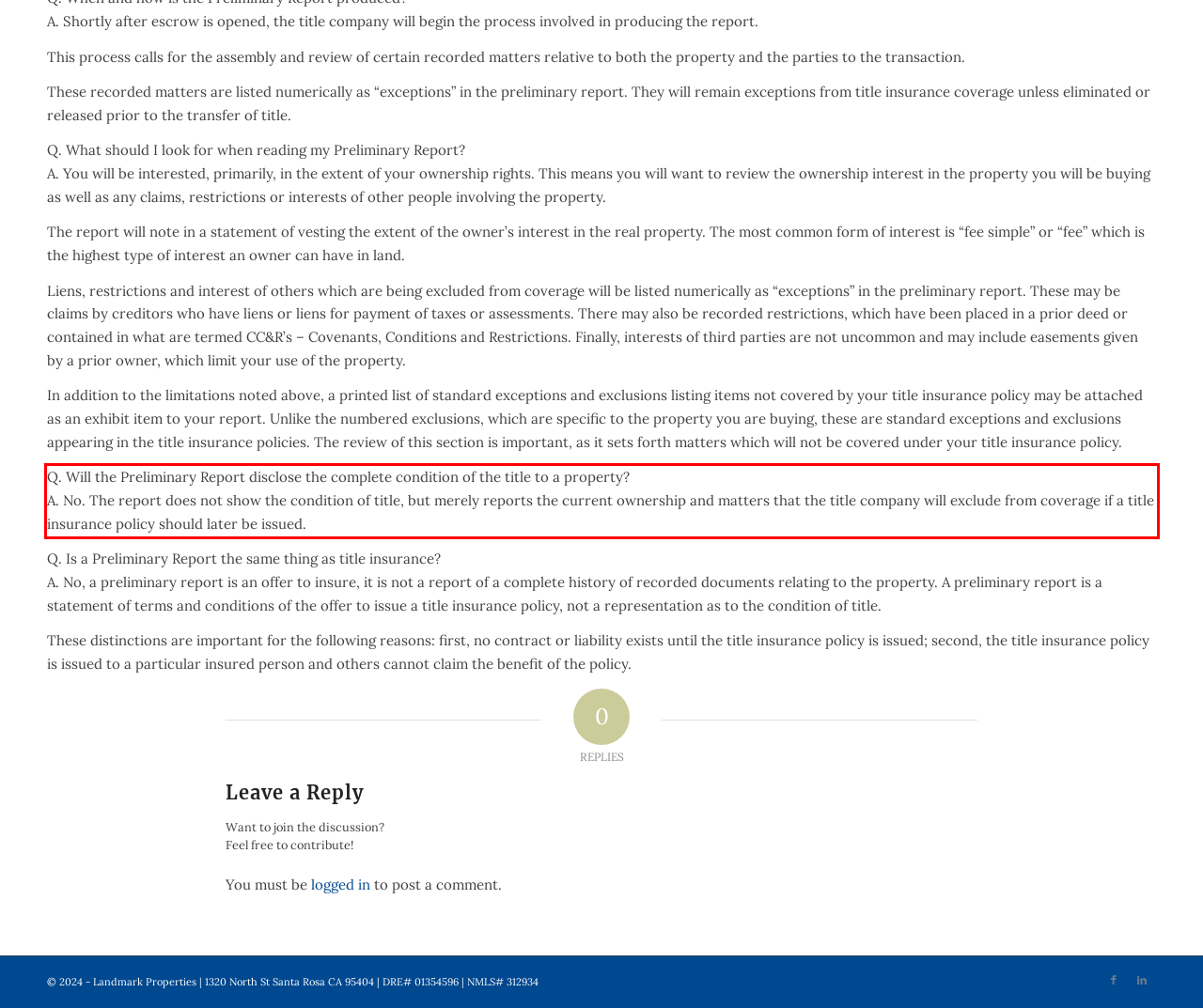You are presented with a webpage screenshot featuring a red bounding box. Perform OCR on the text inside the red bounding box and extract the content.

Q. Will the Preliminary Report disclose the complete condition of the title to a property? A. No. The report does not show the condition of title, but merely reports the current ownership and matters that the title company will exclude from coverage if a title insurance policy should later be issued.